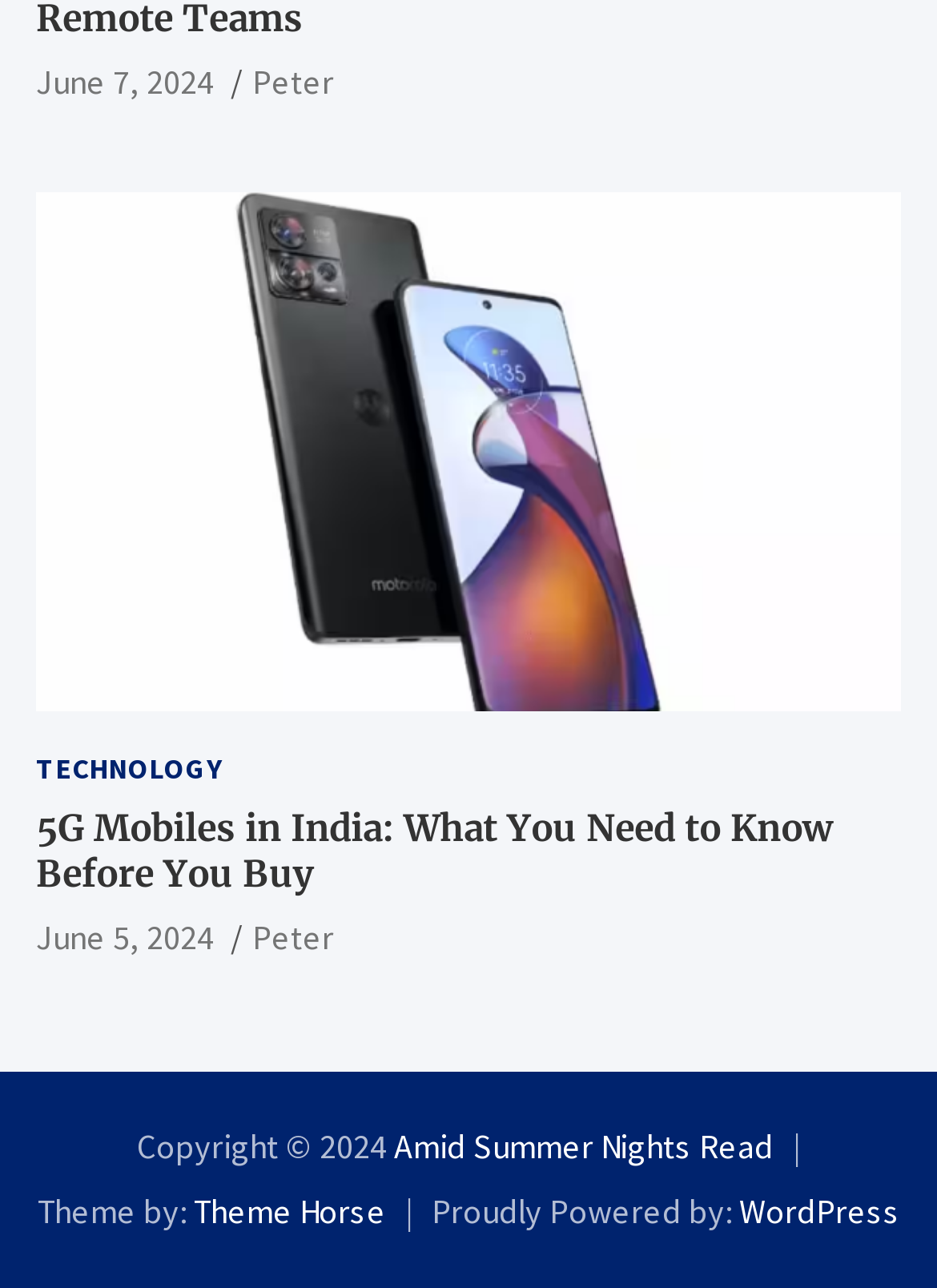Identify the bounding box coordinates of the section that should be clicked to achieve the task described: "visit the page of Peter".

[0.269, 0.047, 0.356, 0.08]